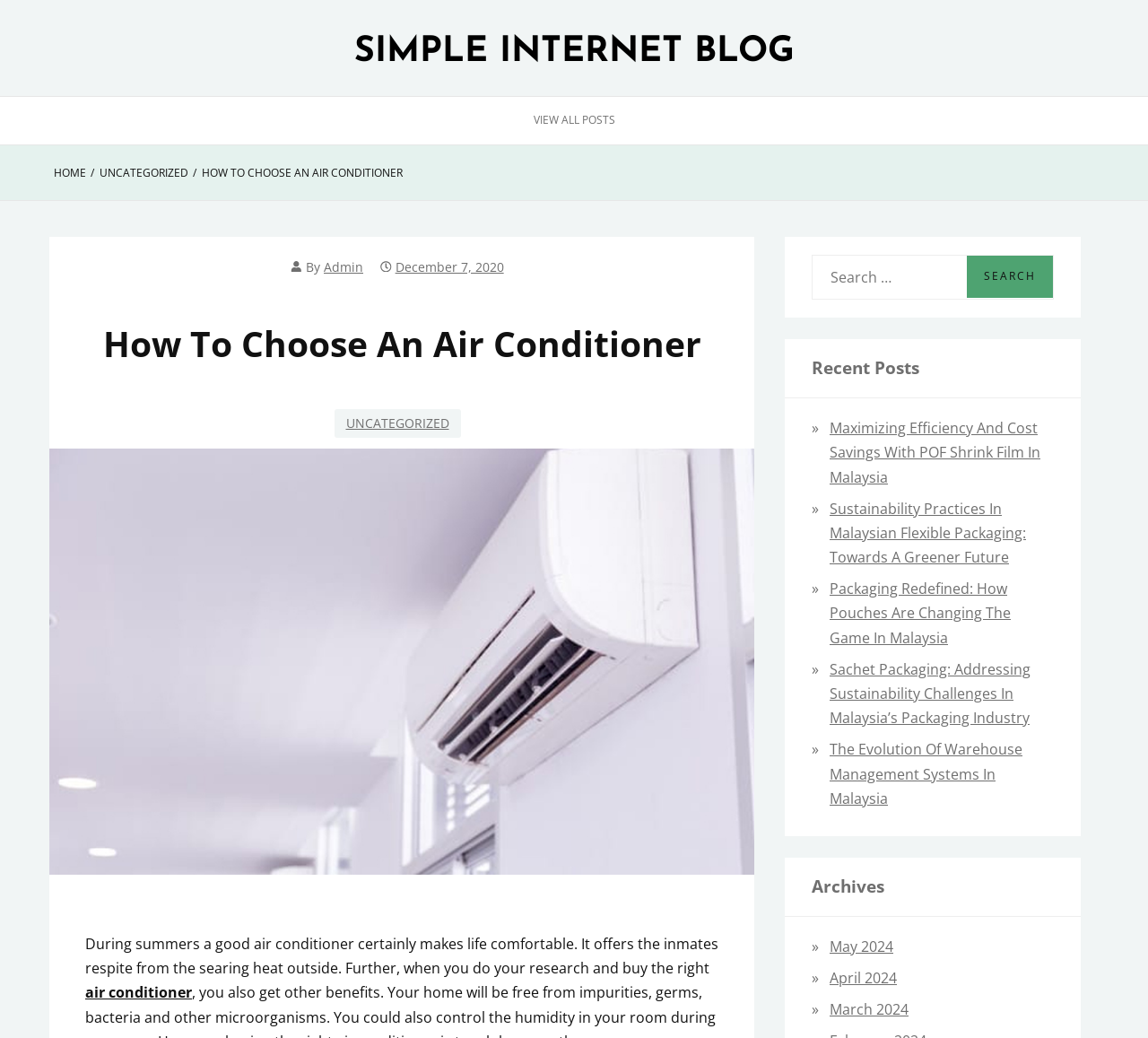Pinpoint the bounding box coordinates of the element that must be clicked to accomplish the following instruction: "View all posts". The coordinates should be in the format of four float numbers between 0 and 1, i.e., [left, top, right, bottom].

[0.449, 0.093, 0.551, 0.139]